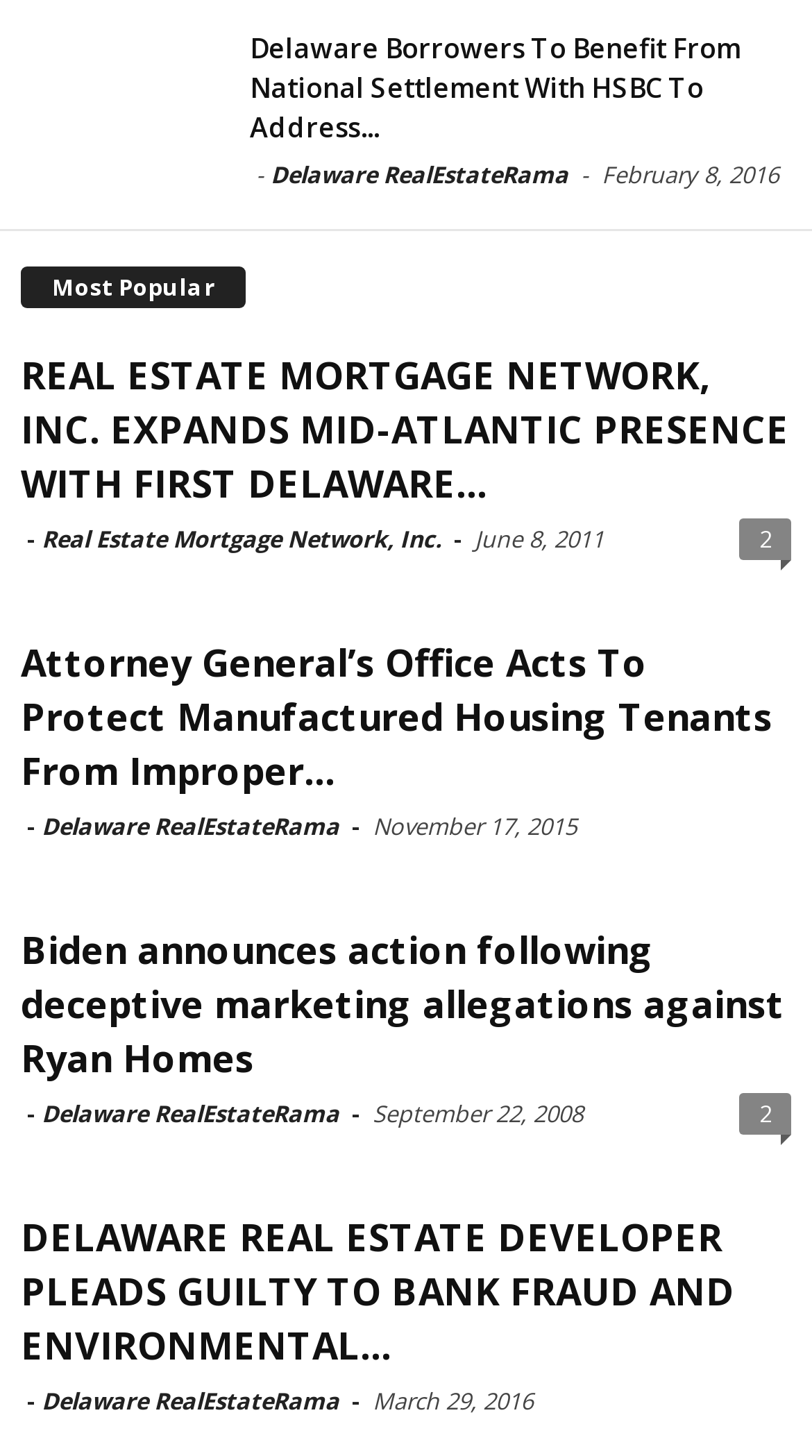Given the element description "Home", identify the bounding box of the corresponding UI element.

None